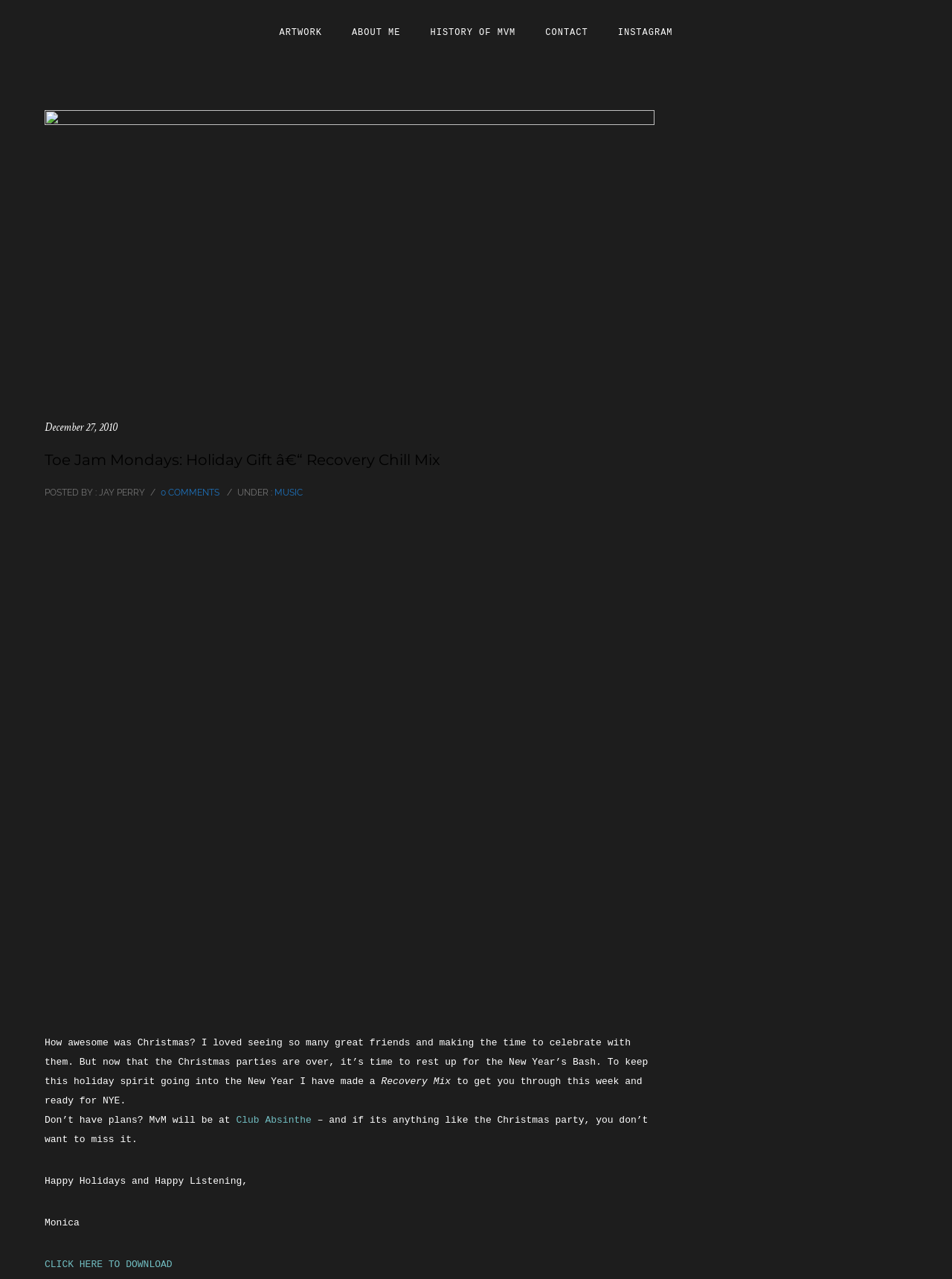Pinpoint the bounding box coordinates for the area that should be clicked to perform the following instruction: "View December 27, 2010 post".

[0.047, 0.329, 0.123, 0.34]